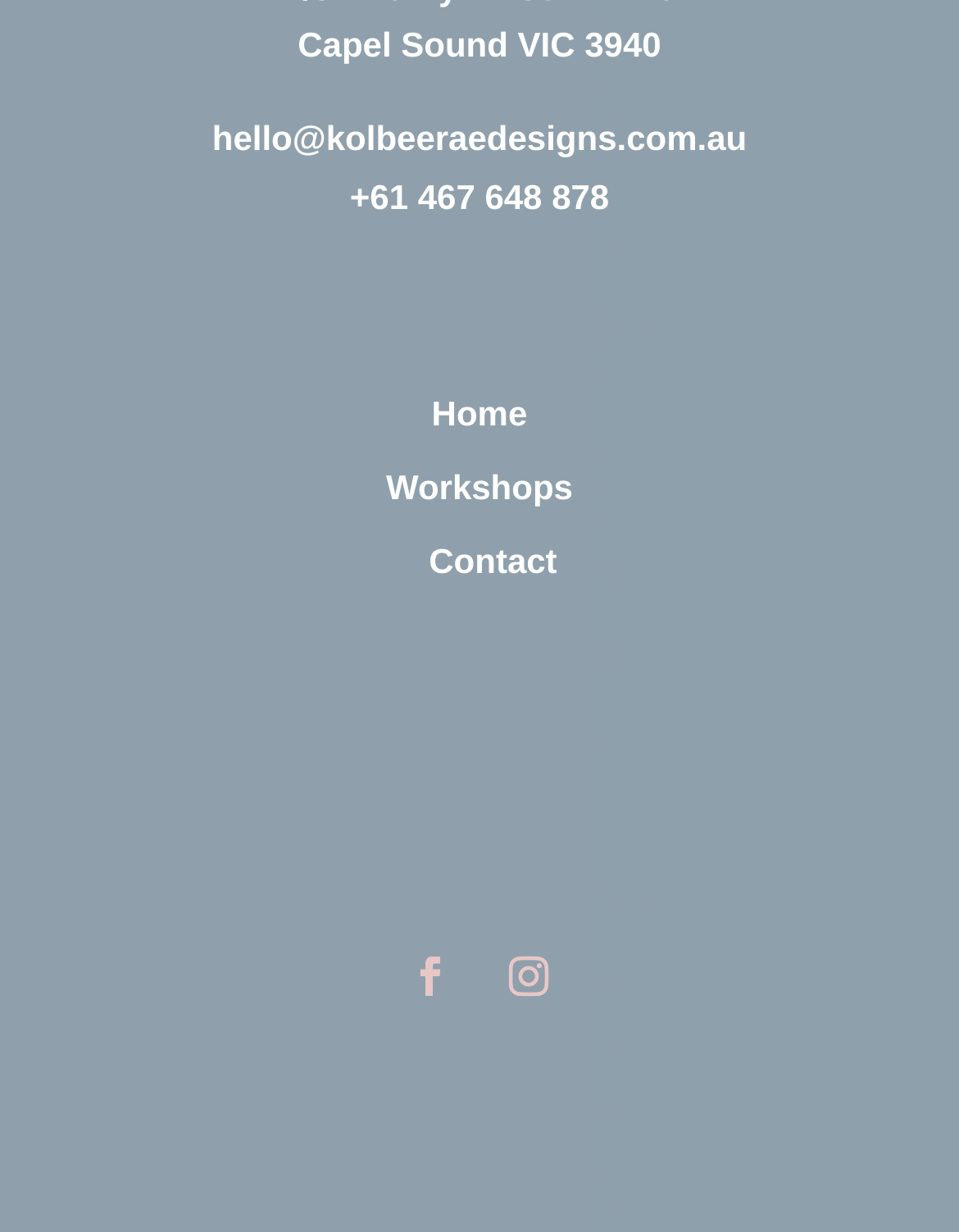Please provide the bounding box coordinate of the region that matches the element description: Follow. Coordinates should be in the format (top-left x, top-left y, bottom-right x, bottom-right y) and all values should be between 0 and 1.

[0.51, 0.76, 0.592, 0.823]